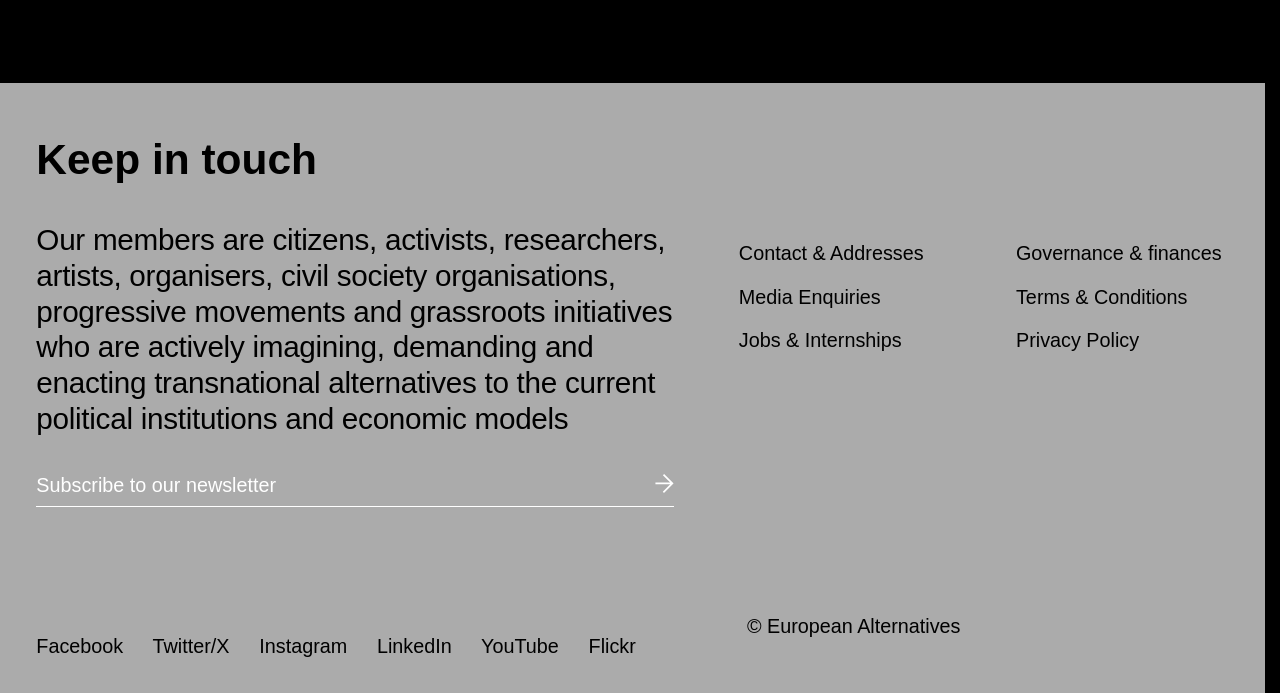What social media platforms does the organization have a presence on?
Refer to the image and offer an in-depth and detailed answer to the question.

The links at the bottom of the page indicate that the organization has a presence on various social media platforms, including Facebook, Twitter, Instagram, LinkedIn, YouTube, and Flickr.